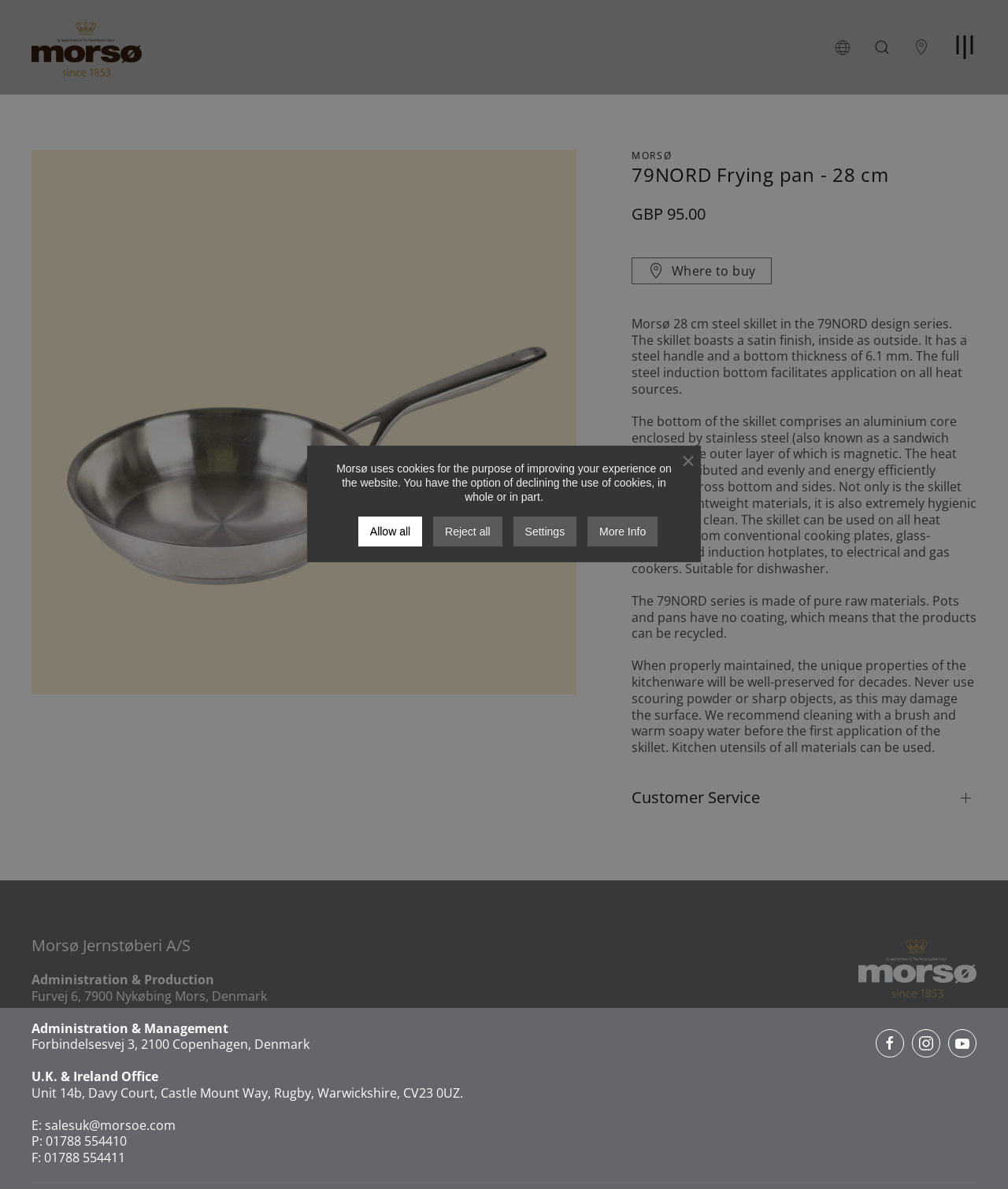What is the price of the frying pan?
Examine the webpage screenshot and provide an in-depth answer to the question.

I found the price by looking at the text 'GBP 95.00' in the main content area, which is located below the heading '79NORD Frying pan - 28 cm'.